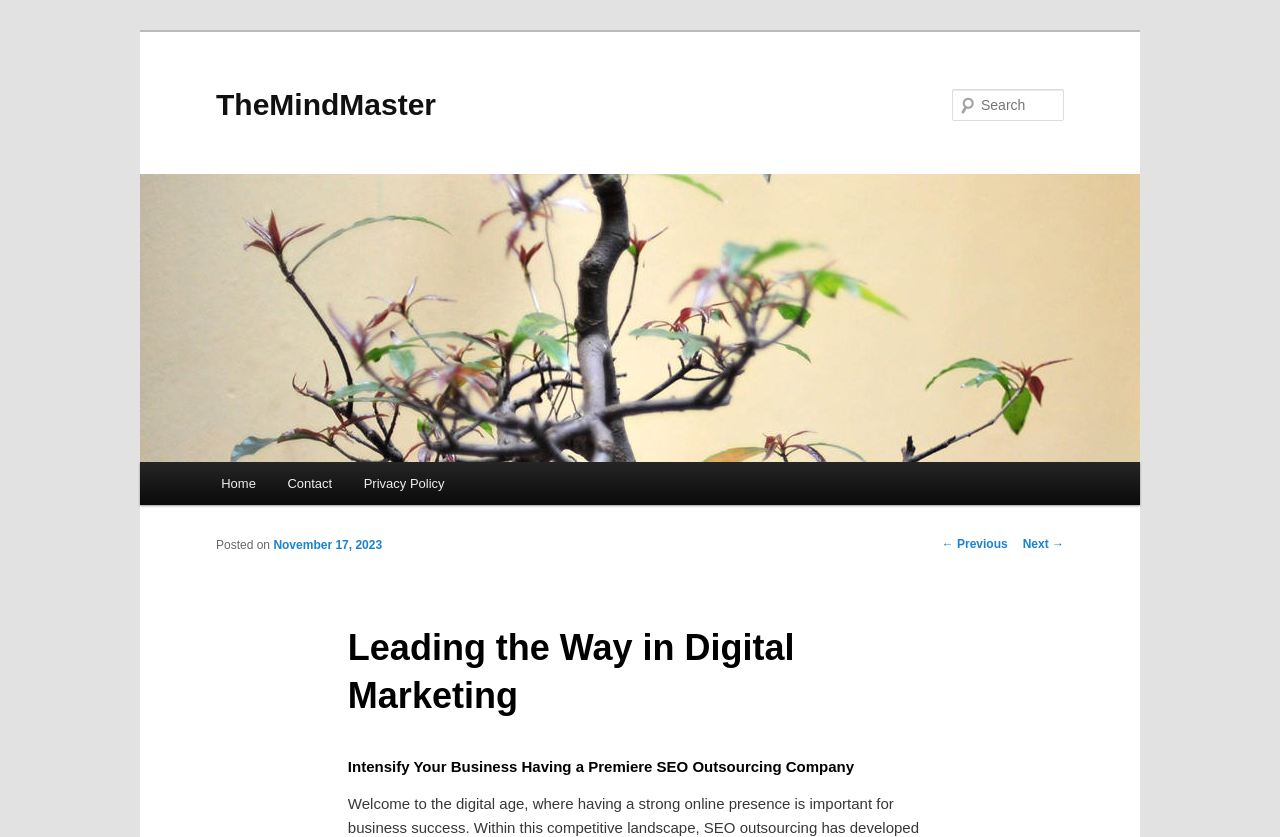Illustrate the webpage thoroughly, mentioning all important details.

The webpage is titled "Leading the Way in Digital Marketing | TheMindMaster" and appears to be a digital marketing company's website. At the top left, there is a "Skip to primary content" link. Below it, the company name "TheMindMaster" is displayed prominently as a heading, with a link to the company's main page. To the right of the company name, there is a large image of the company's logo.

In the top right corner, there is a search bar with a "Search" label and a text box where users can input their search queries. Below the search bar, there is a main menu with links to "Home", "Contact", and "Privacy Policy".

The main content of the webpage is divided into two sections. The top section has a heading "Leading the Way in Digital Marketing" and appears to be a blog post or article. Below the heading, there is a "Posted on" label followed by a link to the date "November 17, 2023". The article's title "Intensify Your Business Having a Premiere SEO Outsourcing Company" is displayed as a heading below the date.

At the bottom of the page, there is a post navigation section with links to "← Previous" and "Next →" pages.